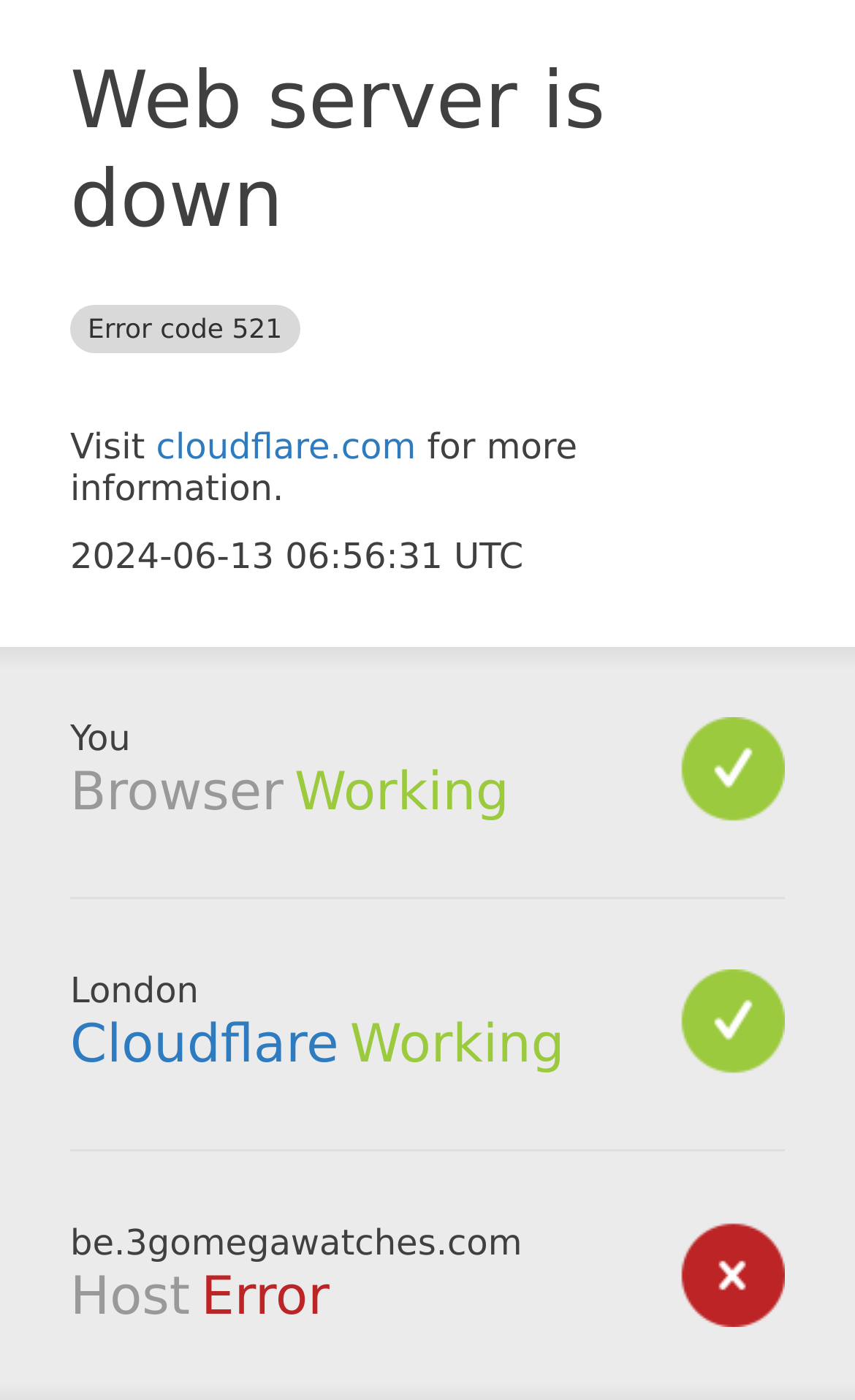Using a single word or phrase, answer the following question: 
What is the URL of the webpage?

be.3gomegawatches.com